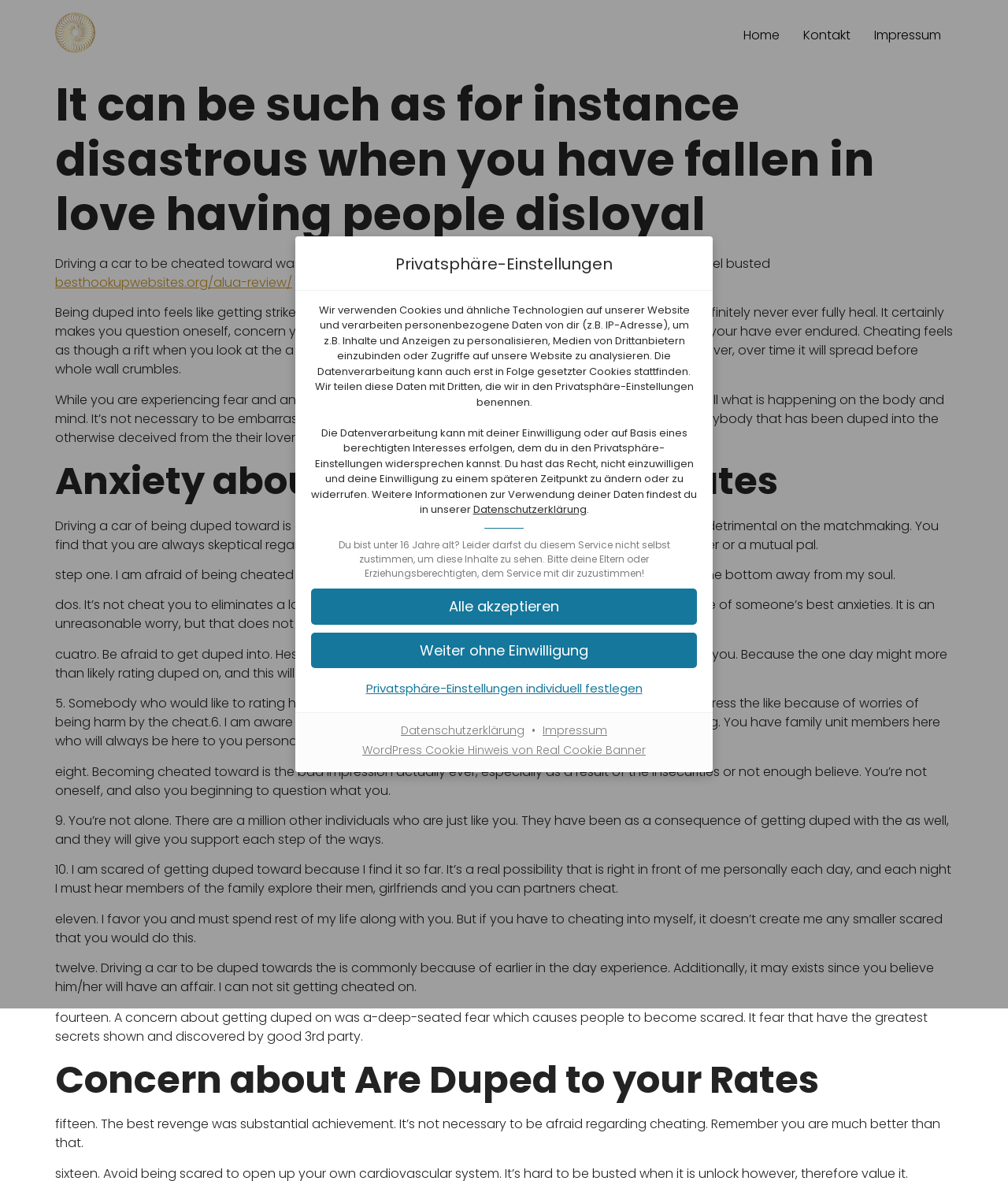Please specify the coordinates of the bounding box for the element that should be clicked to carry out this instruction: "Go to impressum". The coordinates must be four float numbers between 0 and 1, formatted as [left, top, right, bottom].

[0.534, 0.612, 0.606, 0.625]